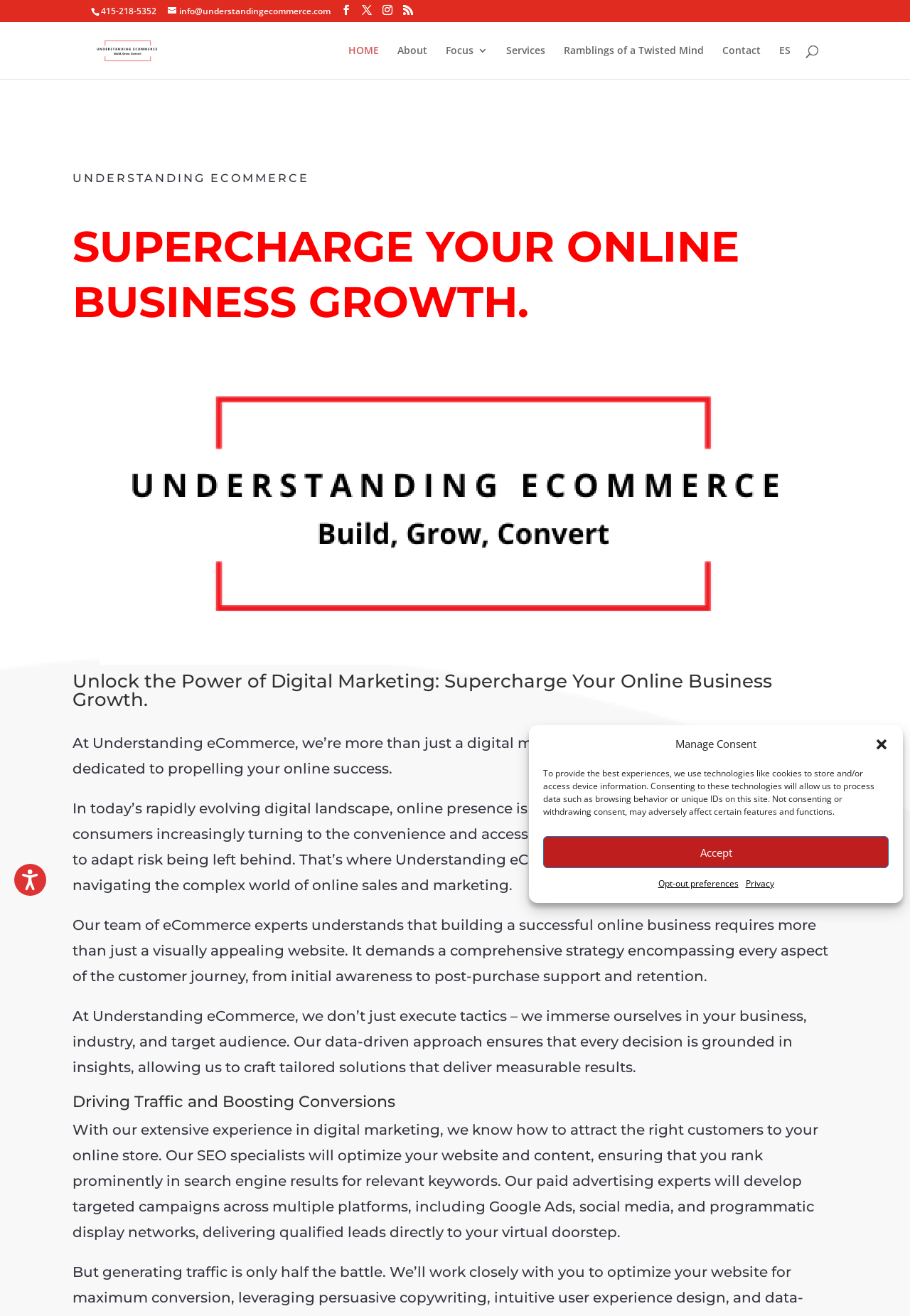How does Understanding eCommerce approach digital marketing?
Using the information from the image, give a concise answer in one word or a short phrase.

Data-driven approach